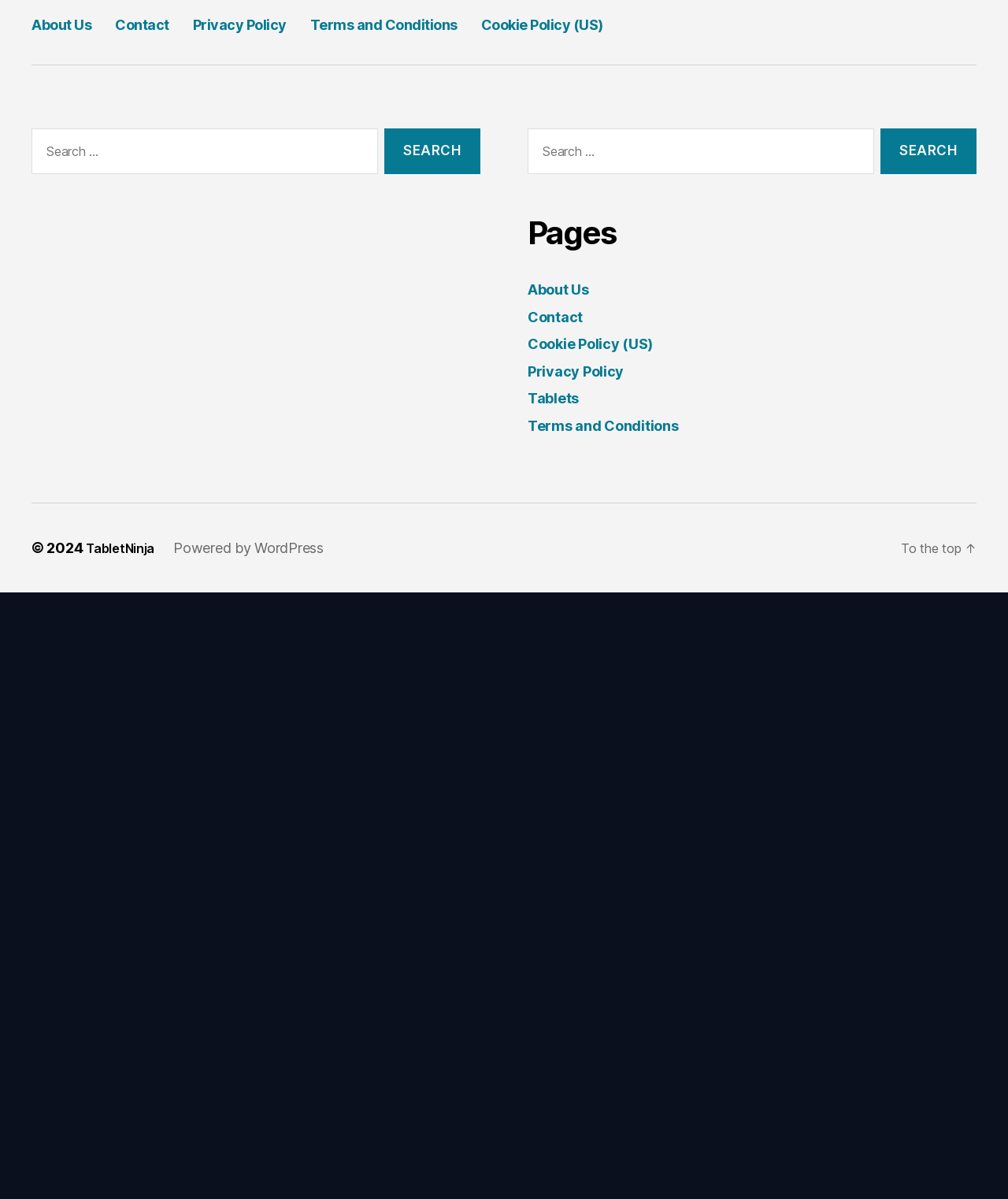What is the copyright year of the website?
Offer a detailed and full explanation in response to the question.

The copyright information at the bottom of the webpage indicates that the website's content is copyrighted in 2024.